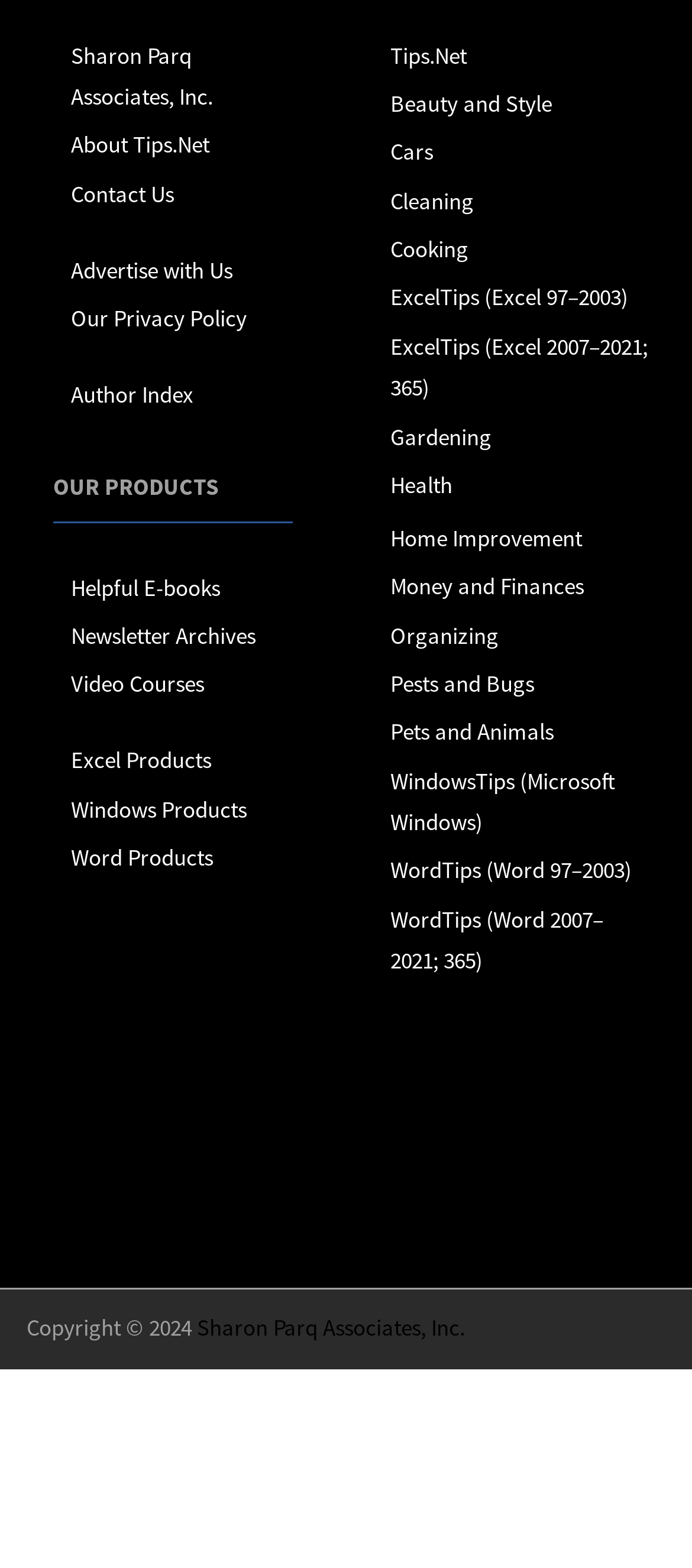What is the copyright year?
Based on the image, answer the question with a single word or brief phrase.

2024